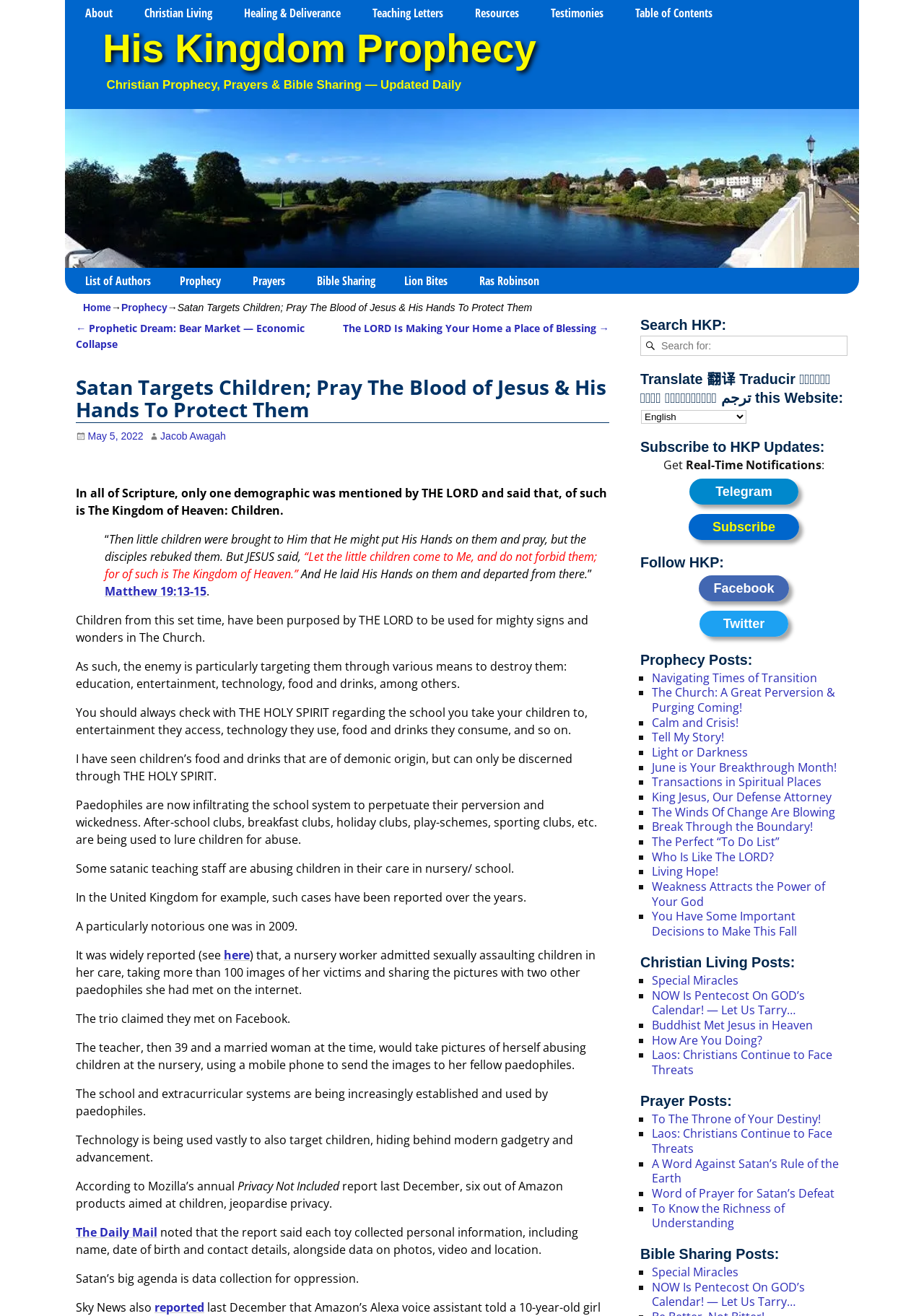Respond to the following query with just one word or a short phrase: 
What is the topic of the post?

Satan targets children